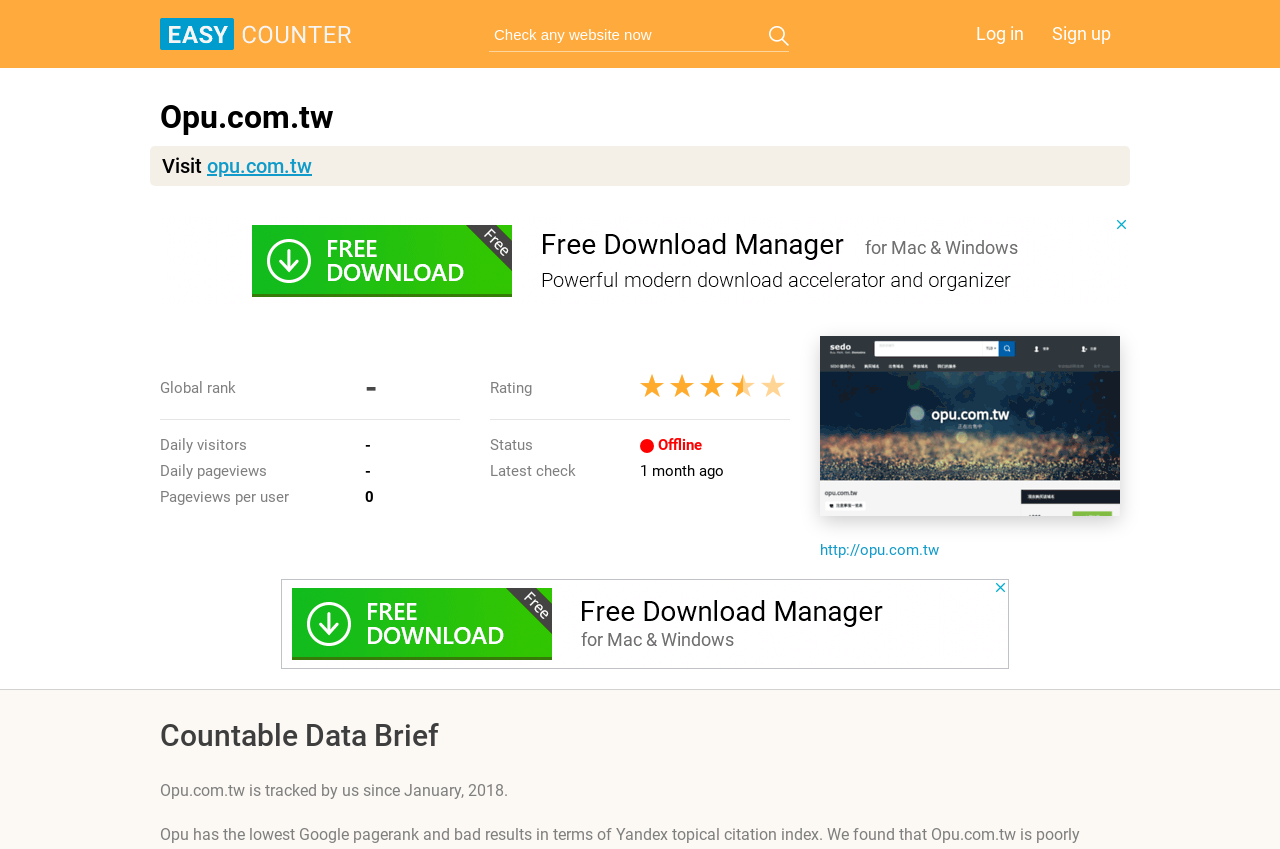Predict the bounding box coordinates for the UI element described as: "name="query" placeholder="Check any website now"". The coordinates should be four float numbers between 0 and 1, presented as [left, top, right, bottom].

[0.382, 0.021, 0.621, 0.06]